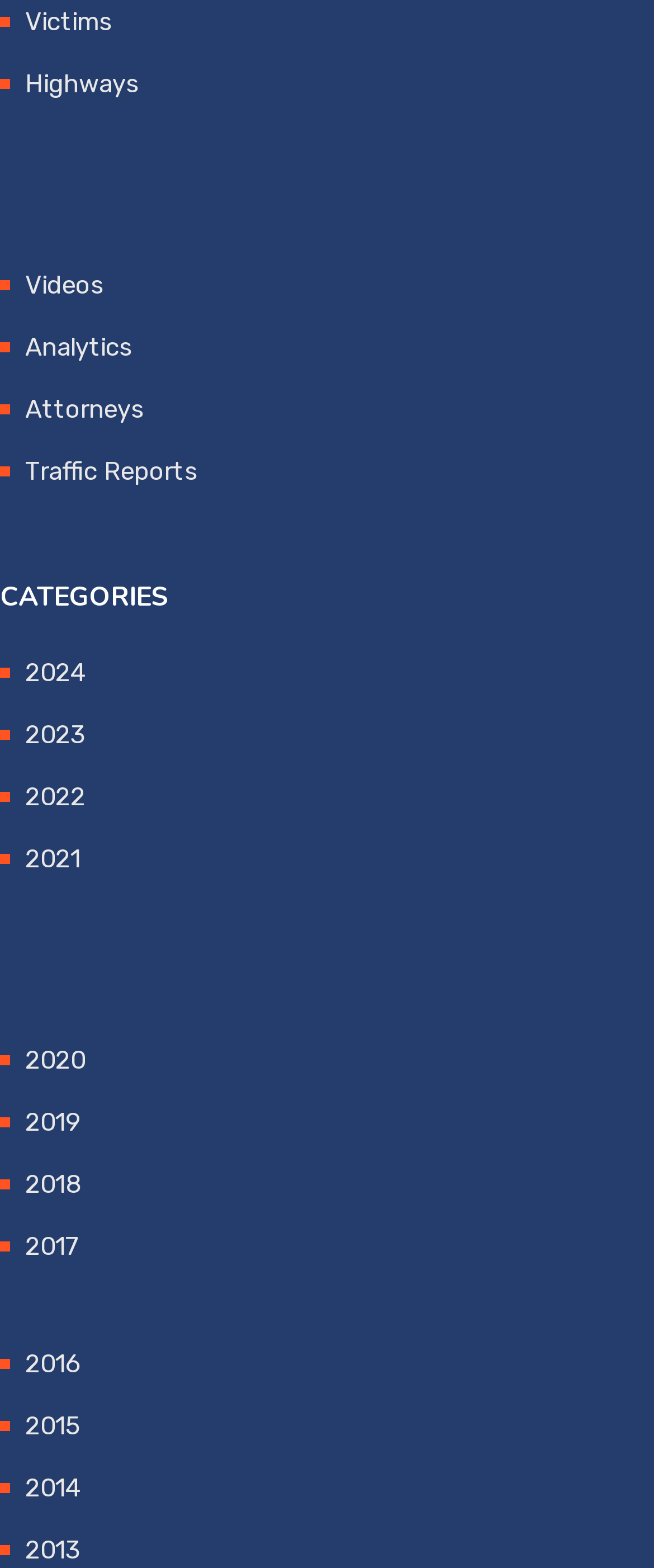How many categories are listed?
Look at the image and answer with only one word or phrase.

1